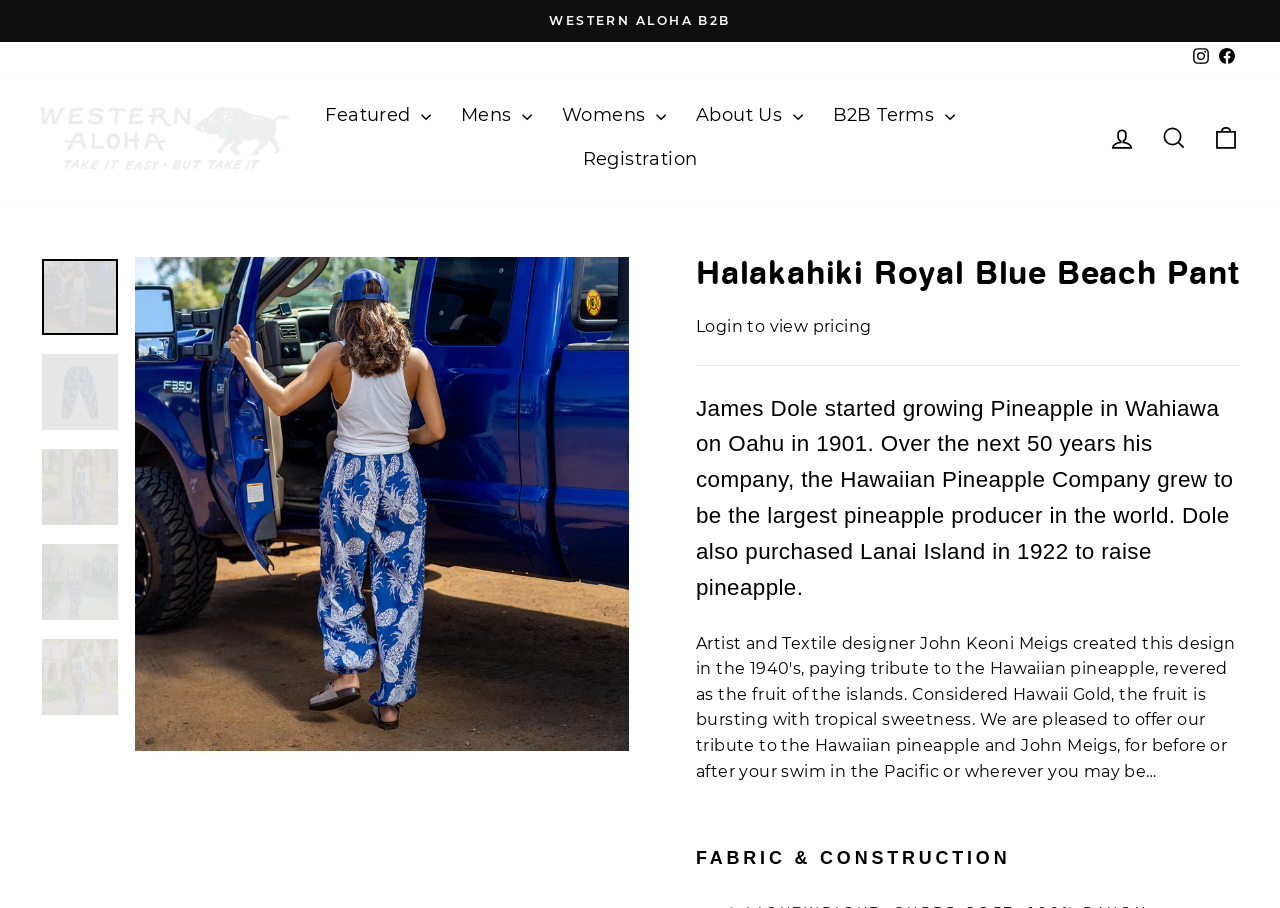Please determine the heading text of this webpage.

Halakahiki Royal Blue Beach Pant